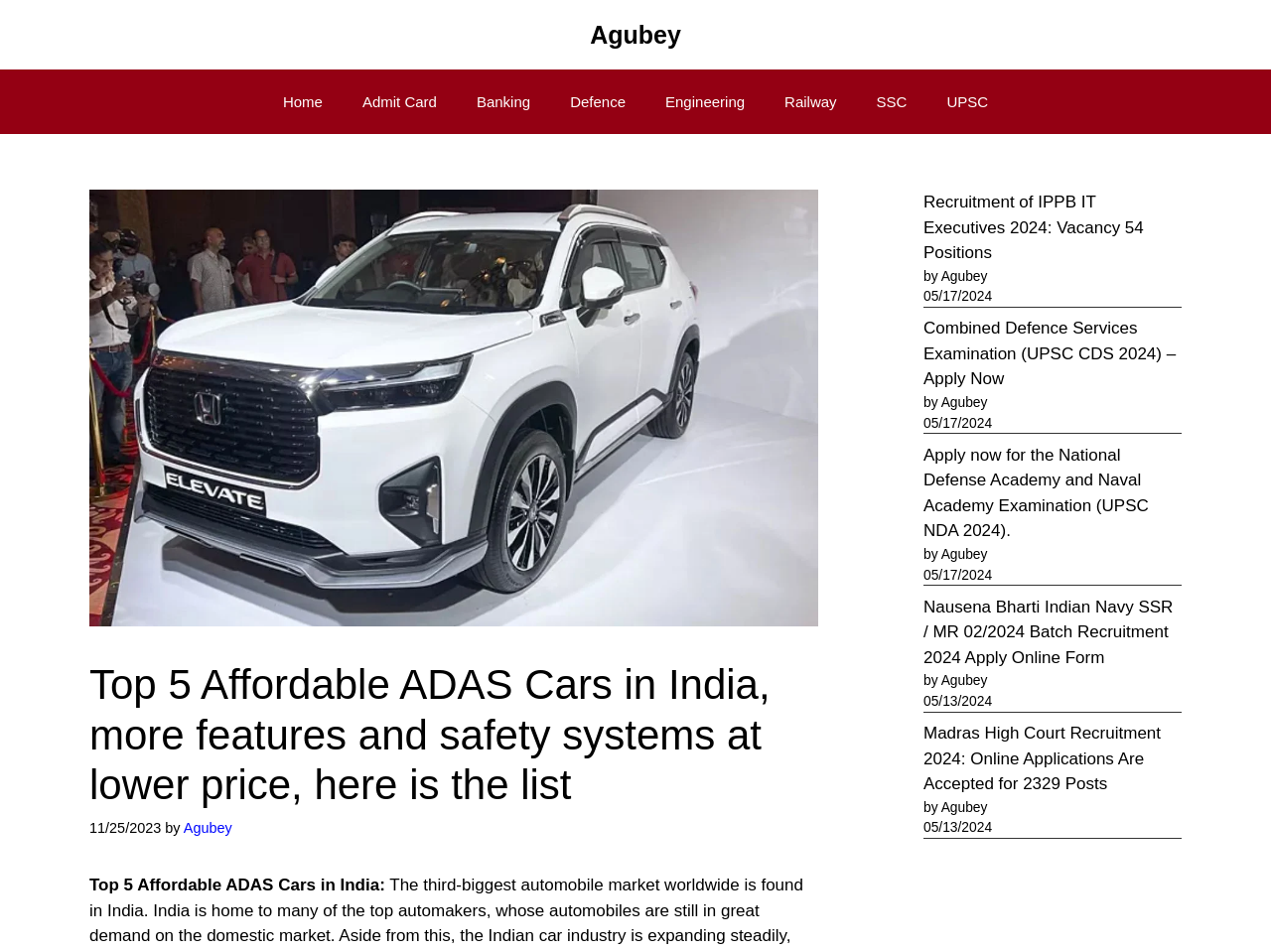Please find the bounding box for the UI component described as follows: "Admit Card".

[0.269, 0.073, 0.359, 0.141]